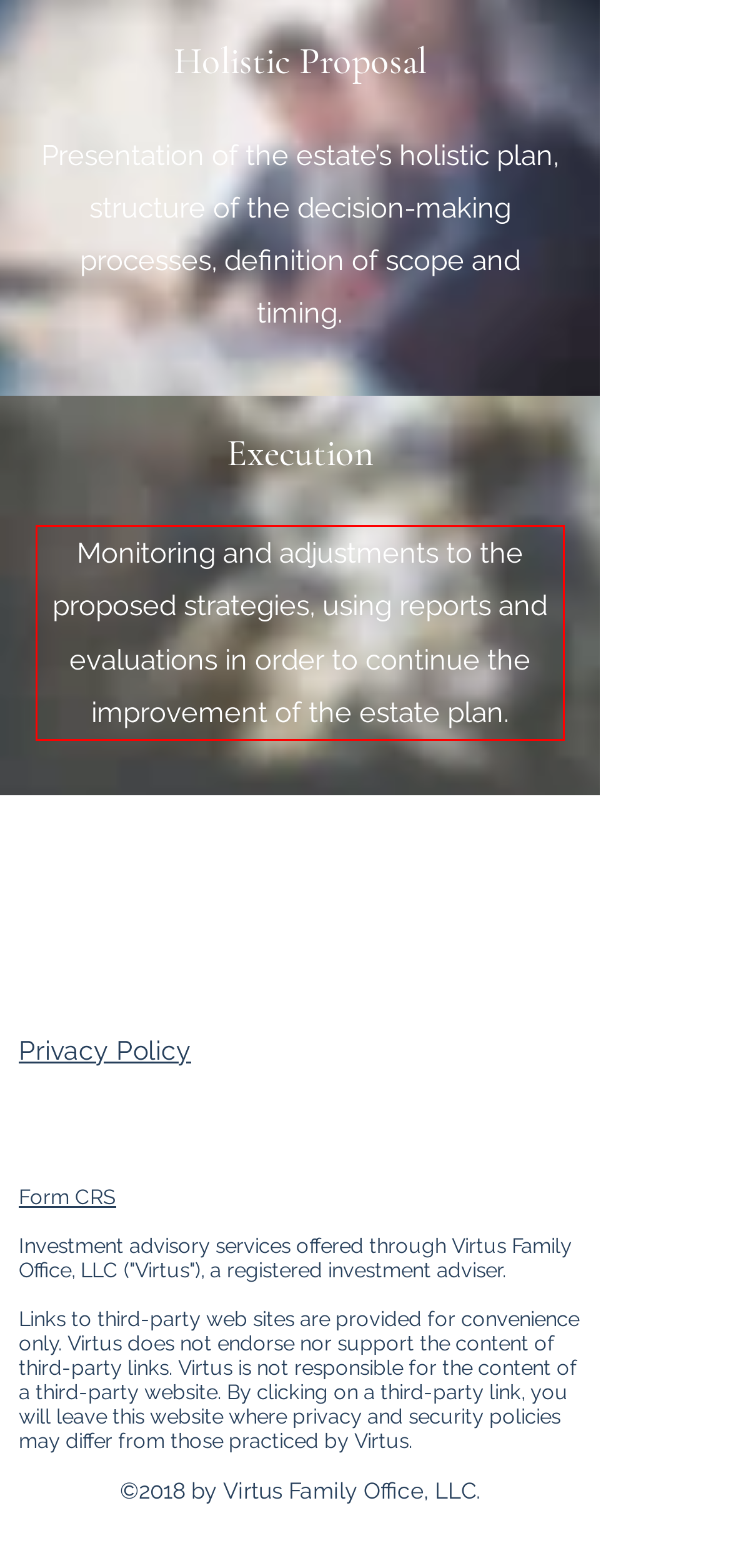You are given a screenshot showing a webpage with a red bounding box. Perform OCR to capture the text within the red bounding box.

Monitoring and adjustments to the proposed strategies, using reports and evaluations in order to continue the improvement of the estate plan.